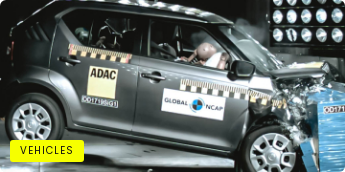What is the topic of the article that this image is part of?
Please respond to the question with a detailed and well-explained answer.

The image is part of an article titled 'Safest Cars in South Africa 2024: Top Picks for Worry-Free Driving', which suggests that the article is focused on providing information and recommendations to readers about safe vehicle options in the South African market.